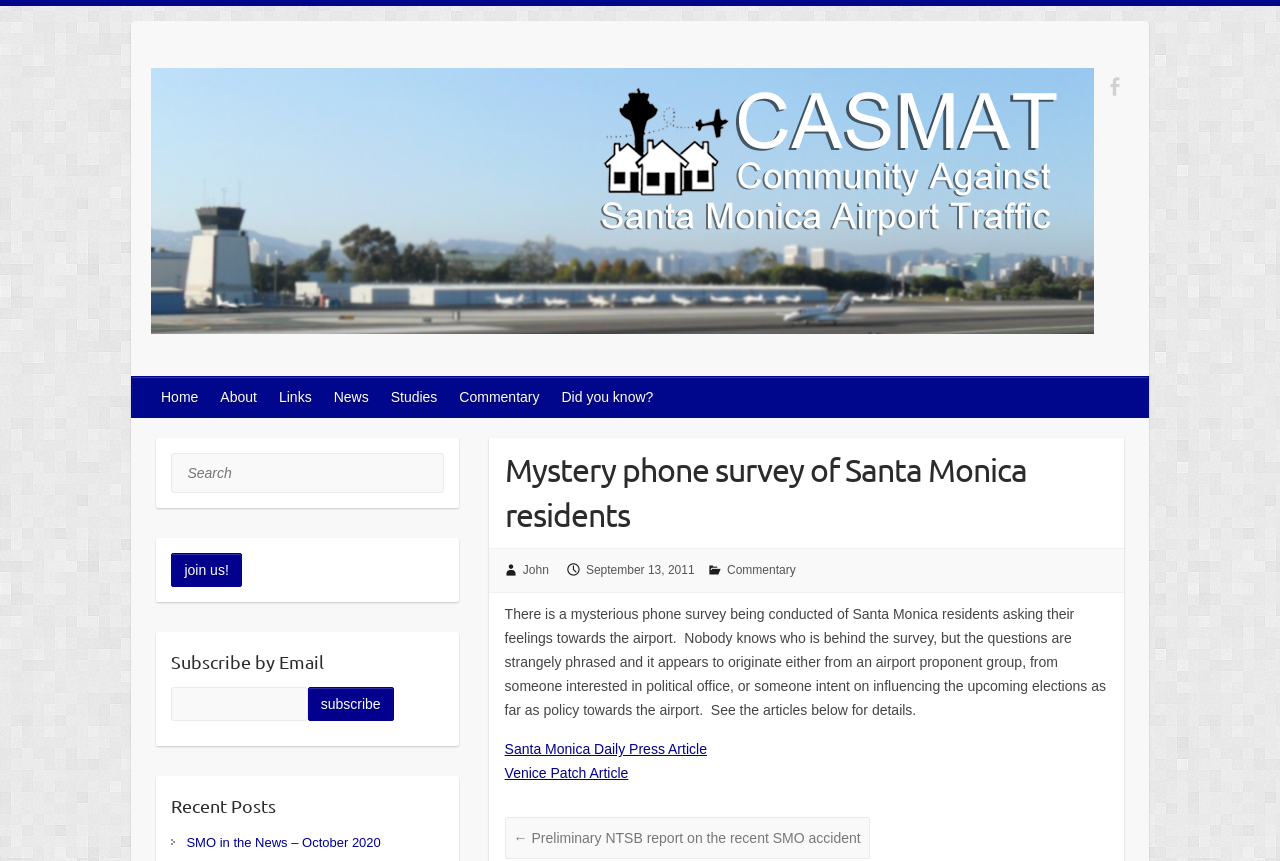Respond with a single word or short phrase to the following question: 
What is the purpose of the textbox with the label 'Search'?

To search the website